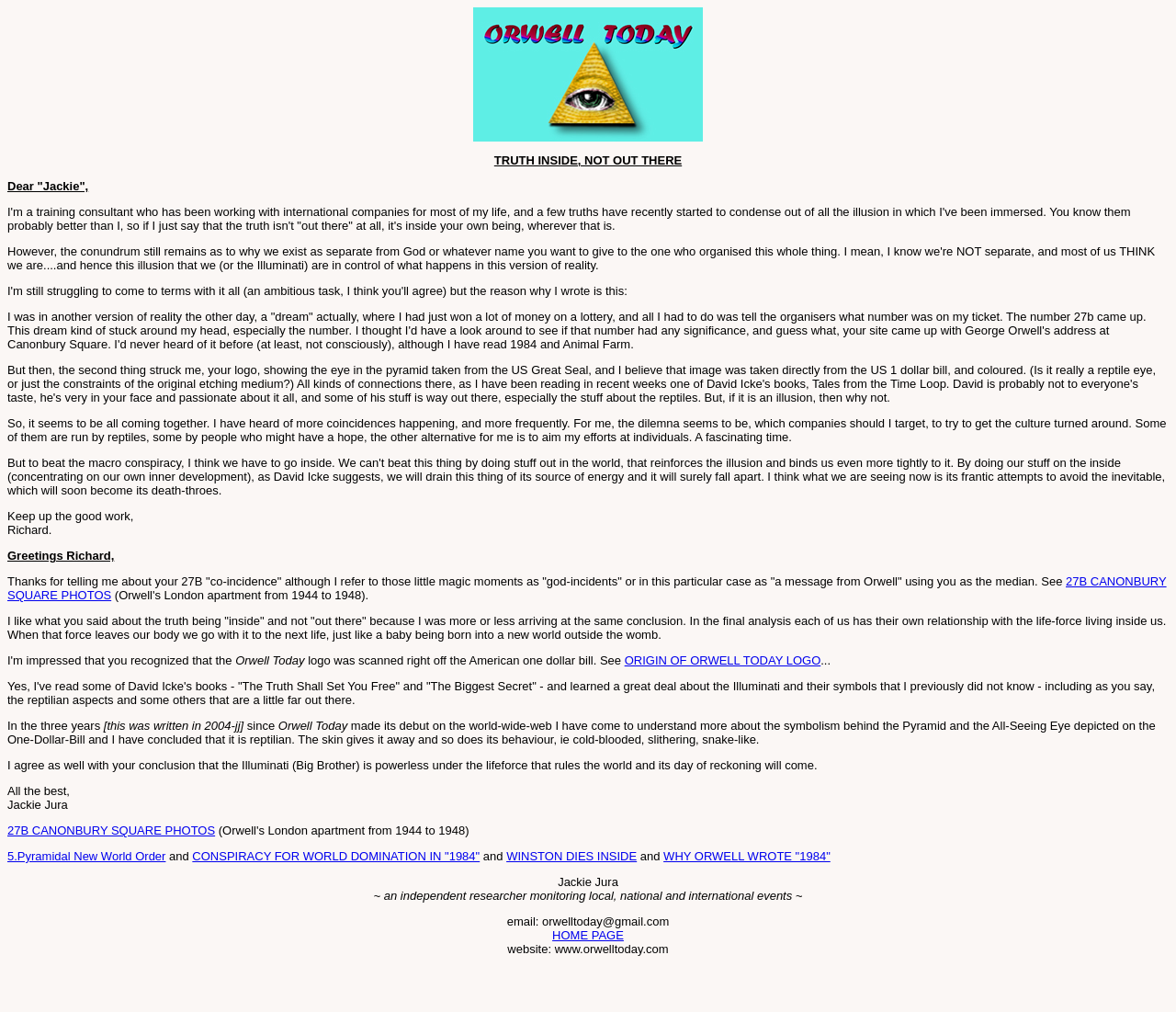Please provide a short answer using a single word or phrase for the question:
What is the topic of the article?

George Orwell and 1984